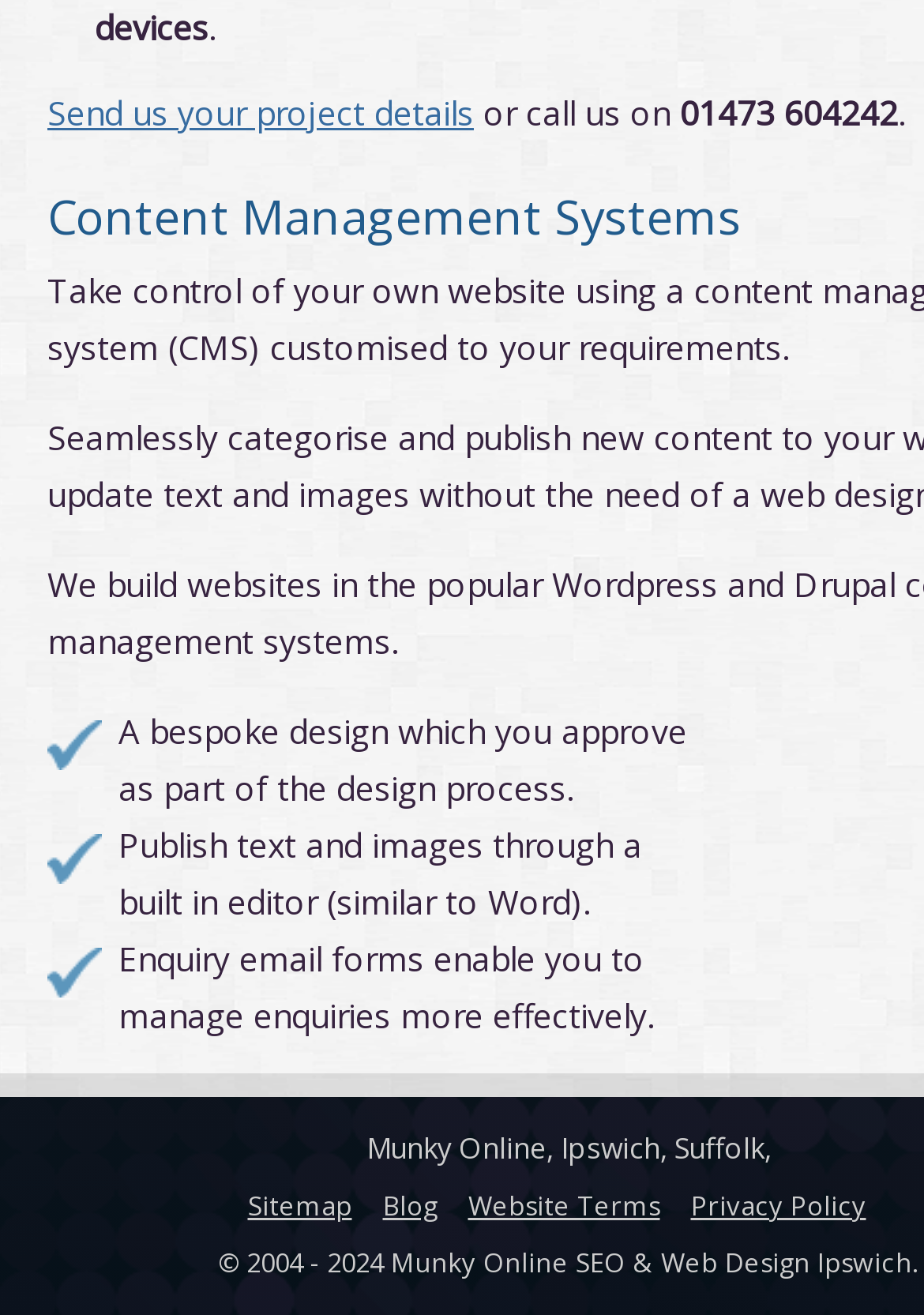What is the purpose of the enquiry email forms?
Answer the question with a single word or phrase derived from the image.

to manage enquiries more effectively